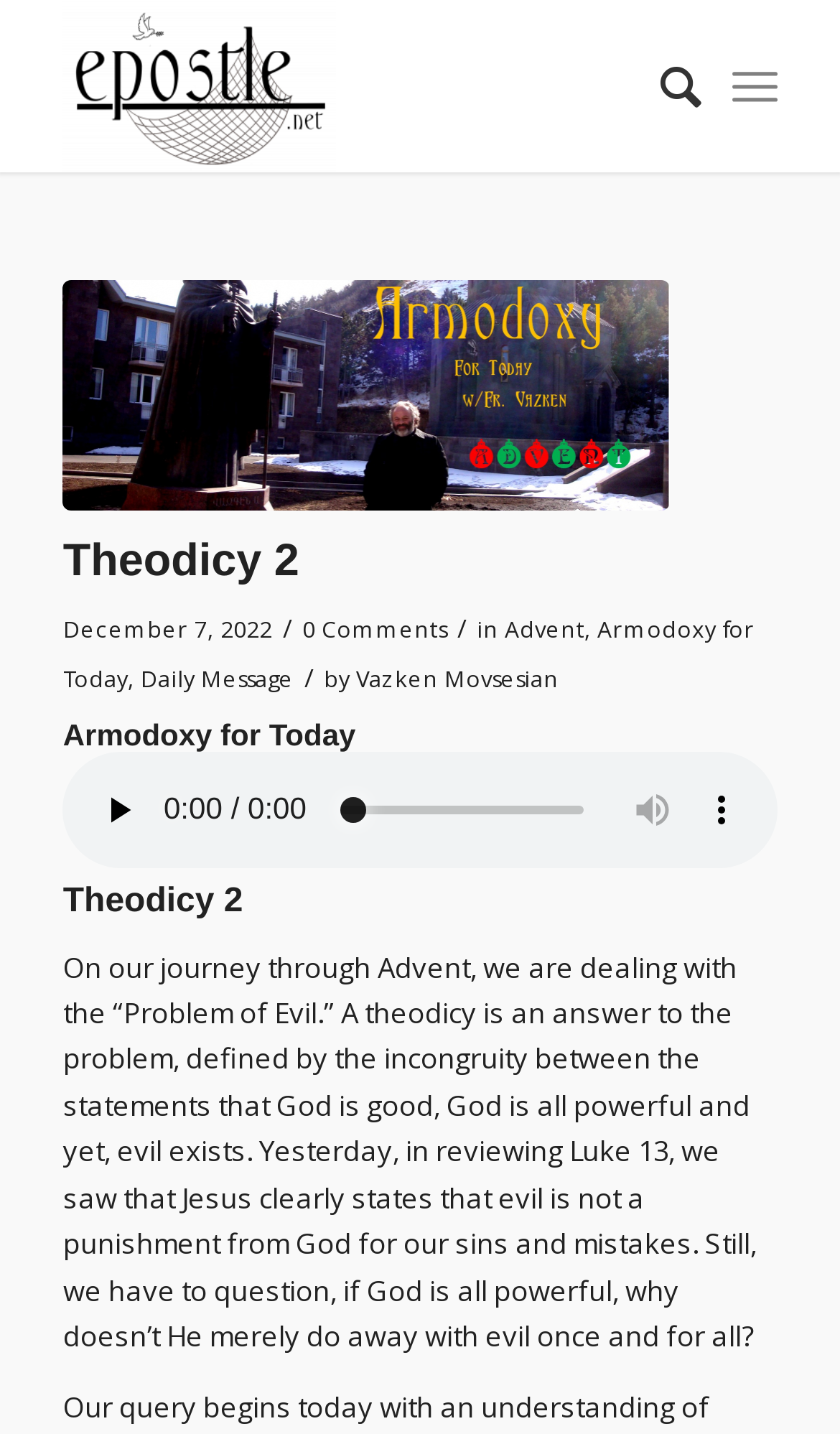What is the name of the website?
Please answer the question with a detailed response using the information from the screenshot.

I determined the answer by looking at the link element with the text 'epostle' at the top of the webpage, which suggests that it is the name of the website.